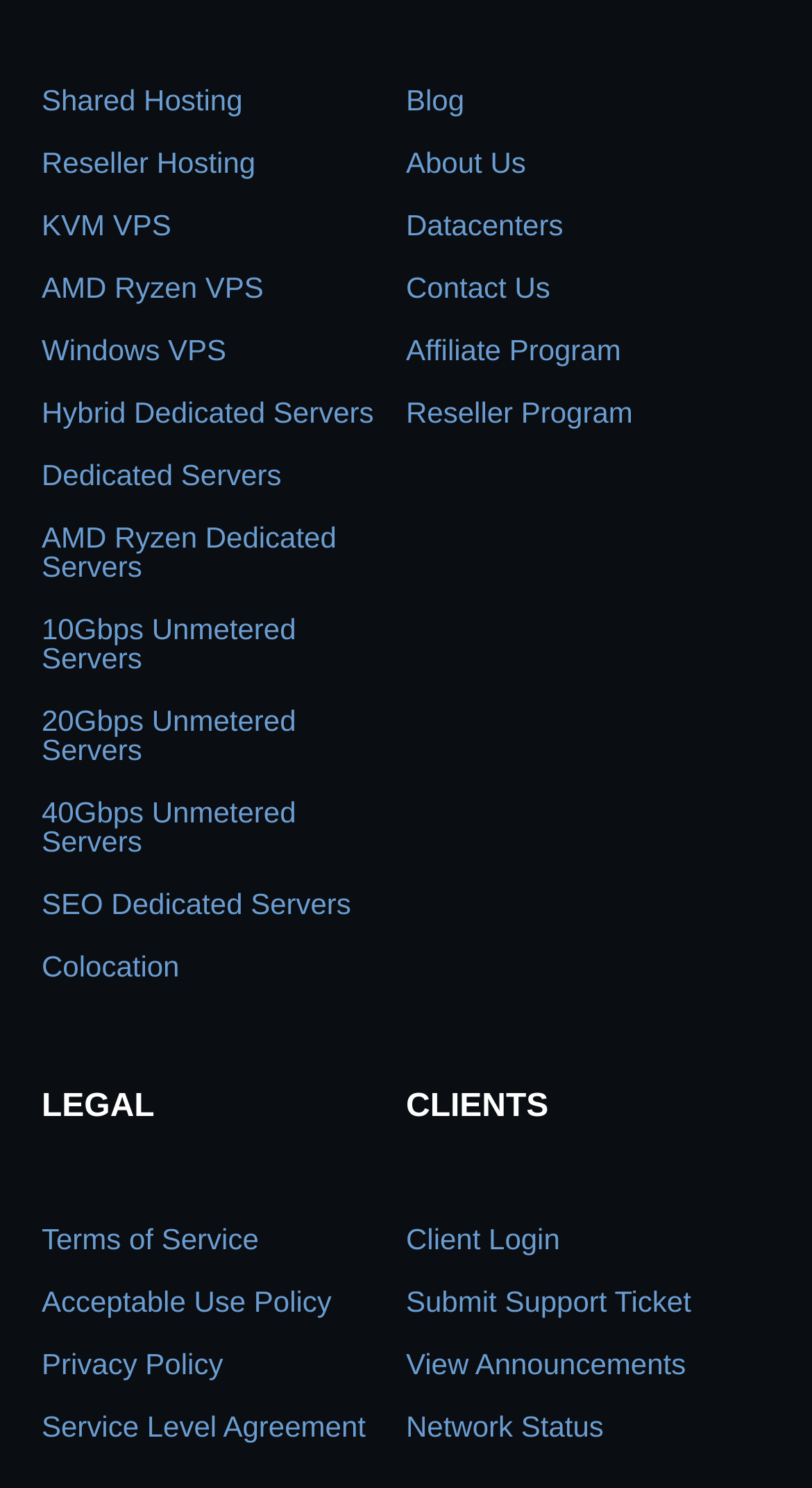Respond to the question below with a concise word or phrase:
How many types of VPS are mentioned?

Three